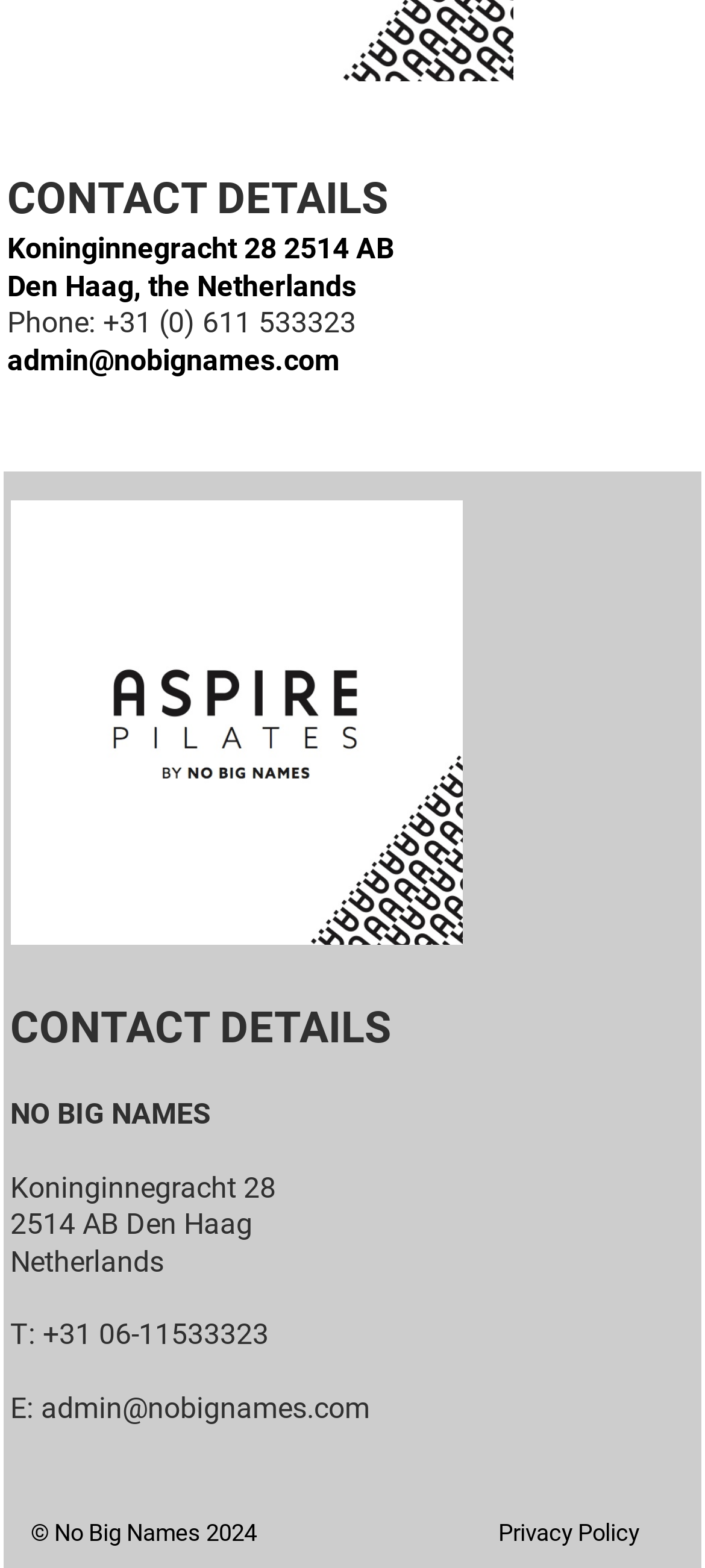Please find the bounding box coordinates (top-left x, top-left y, bottom-right x, bottom-right y) in the screenshot for the UI element described as follows: admin@nobignames.com

[0.01, 0.218, 0.482, 0.24]